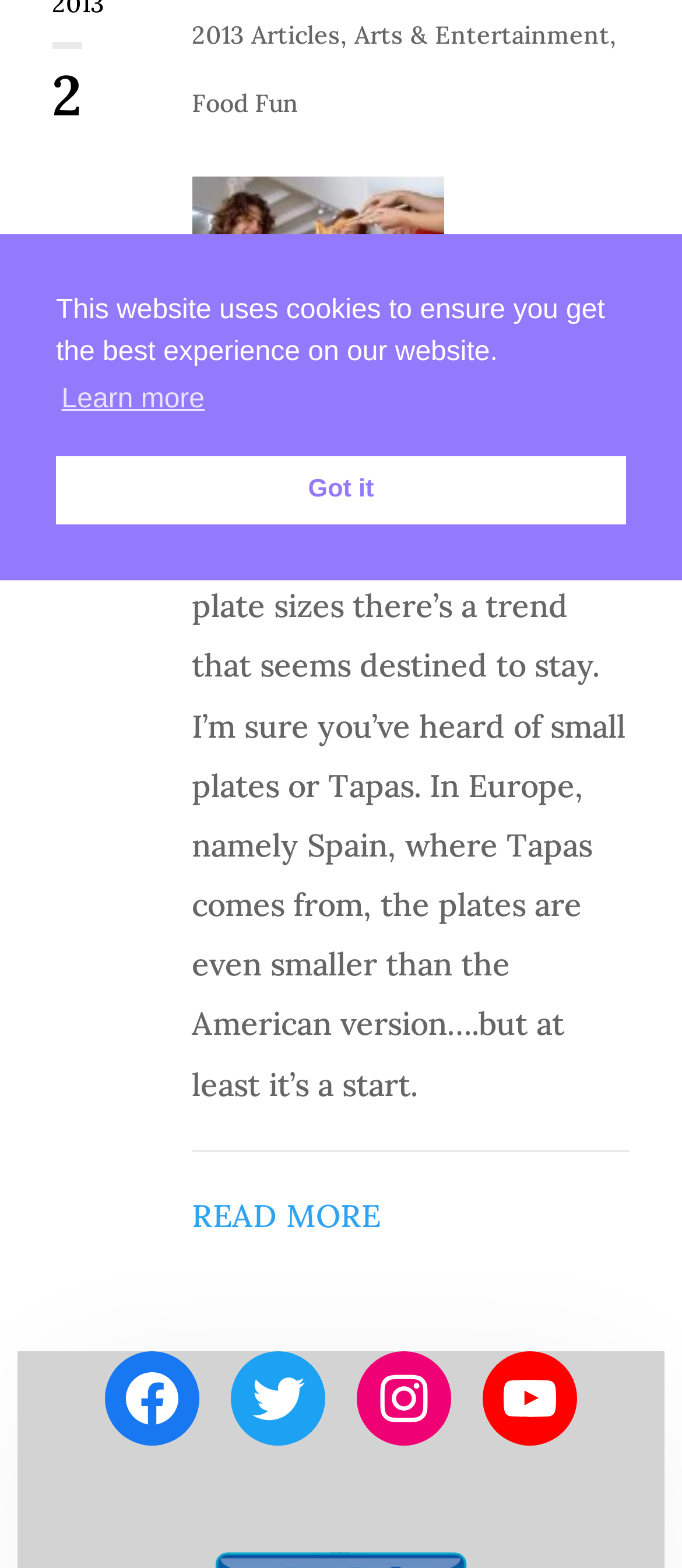Locate the bounding box of the user interface element based on this description: "Instagram".

[0.523, 0.862, 0.662, 0.922]